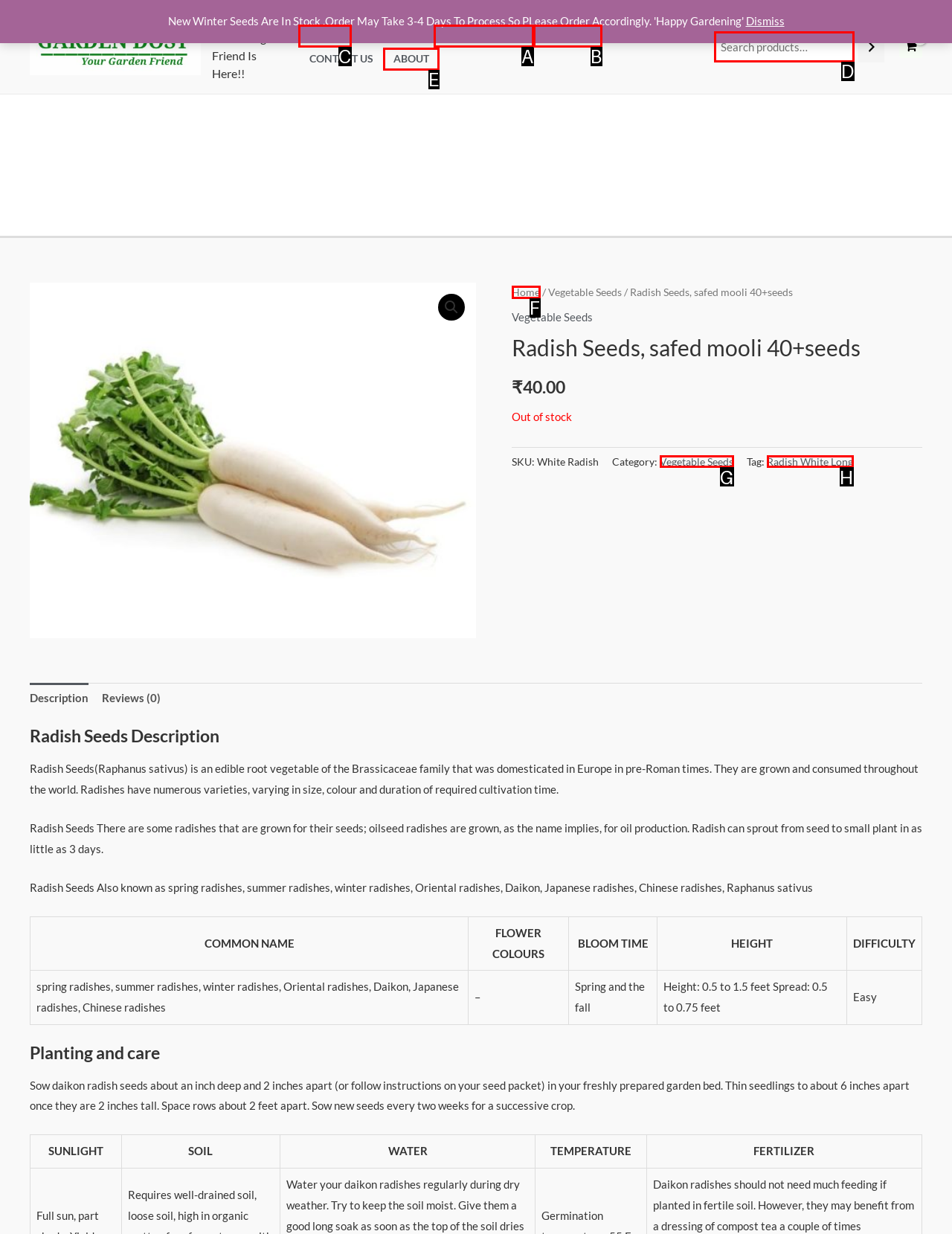Identify the letter of the correct UI element to fulfill the task: Go to home page from the given options in the screenshot.

C